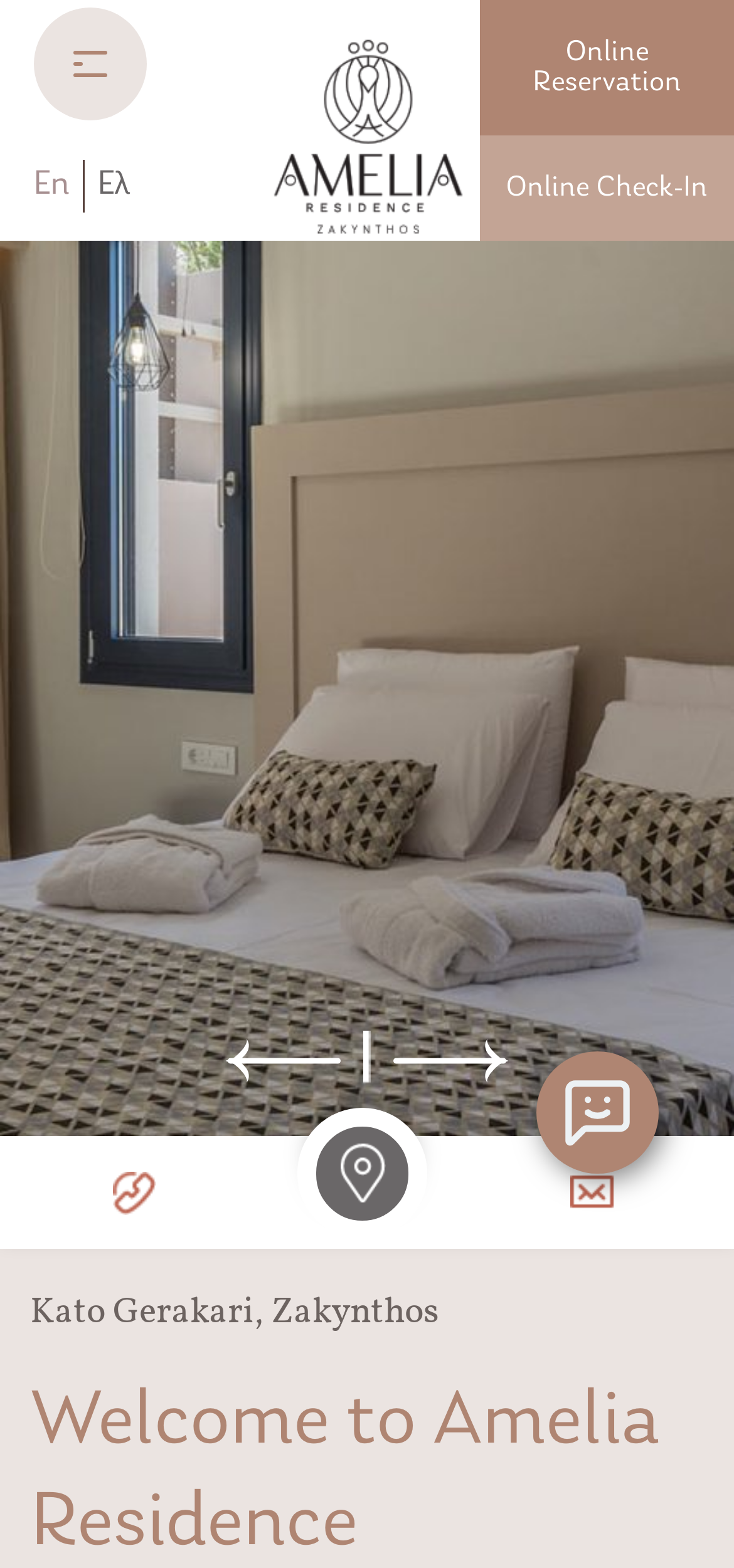Find the bounding box coordinates of the area to click in order to follow the instruction: "Switch language to English".

[0.027, 0.102, 0.112, 0.136]